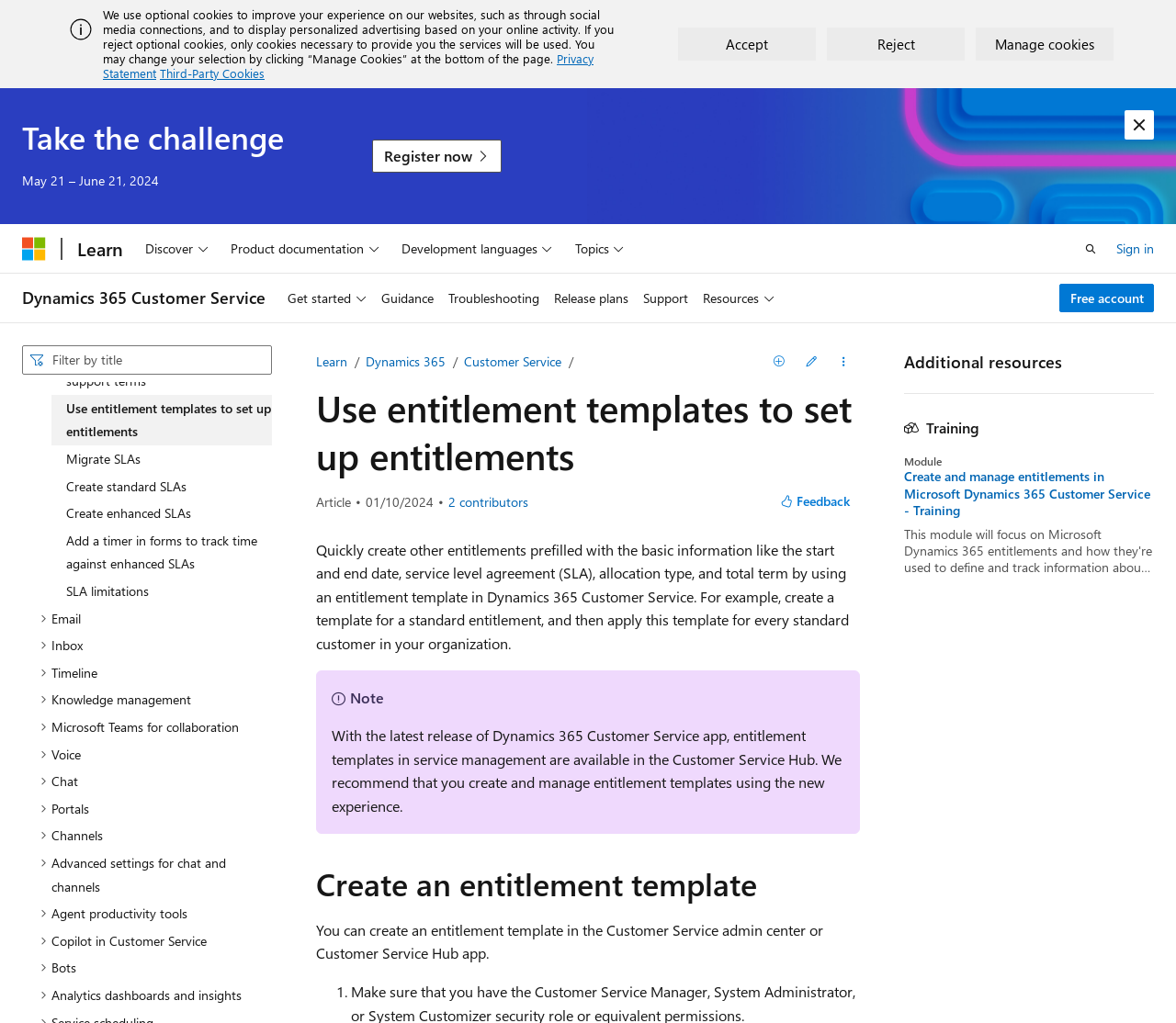Summarize the webpage with intricate details.

This webpage is about setting up entitlements quickly with templates in Dynamics 365 Customer Service. At the top, there is a banner with a cookie policy notification, which includes an image, a description of the cookie policy, and buttons to accept, reject, or manage cookies. Below the banner, there is a heading "Take the challenge" with a registration link and a date range "May 21 – June 21, 2024".

On the top navigation bar, there are links to "Microsoft", "Learn", and "Sign in", as well as a search bar and a button to open the search function. The navigation bar also includes a "Global" menu with buttons to discover, access product documentation, development languages, and topics.

The main content of the page is divided into sections. The first section has a heading "Use entitlement templates to set up entitlements" and a brief description of how to quickly create entitlements using templates in Dynamics 365 Customer Service. Below this section, there is a detailed article with a review date and a list of contributors. The article provides information on how to use entitlement templates to set up entitlements, including a note at the bottom.

On the right side of the page, there are links to related topics, including "Guidance", "Troubleshooting", "Release plans", and "Support". There is also a "Resources" button and a "Free account" link. At the bottom of the page, there is a "Manage Cookies" button.